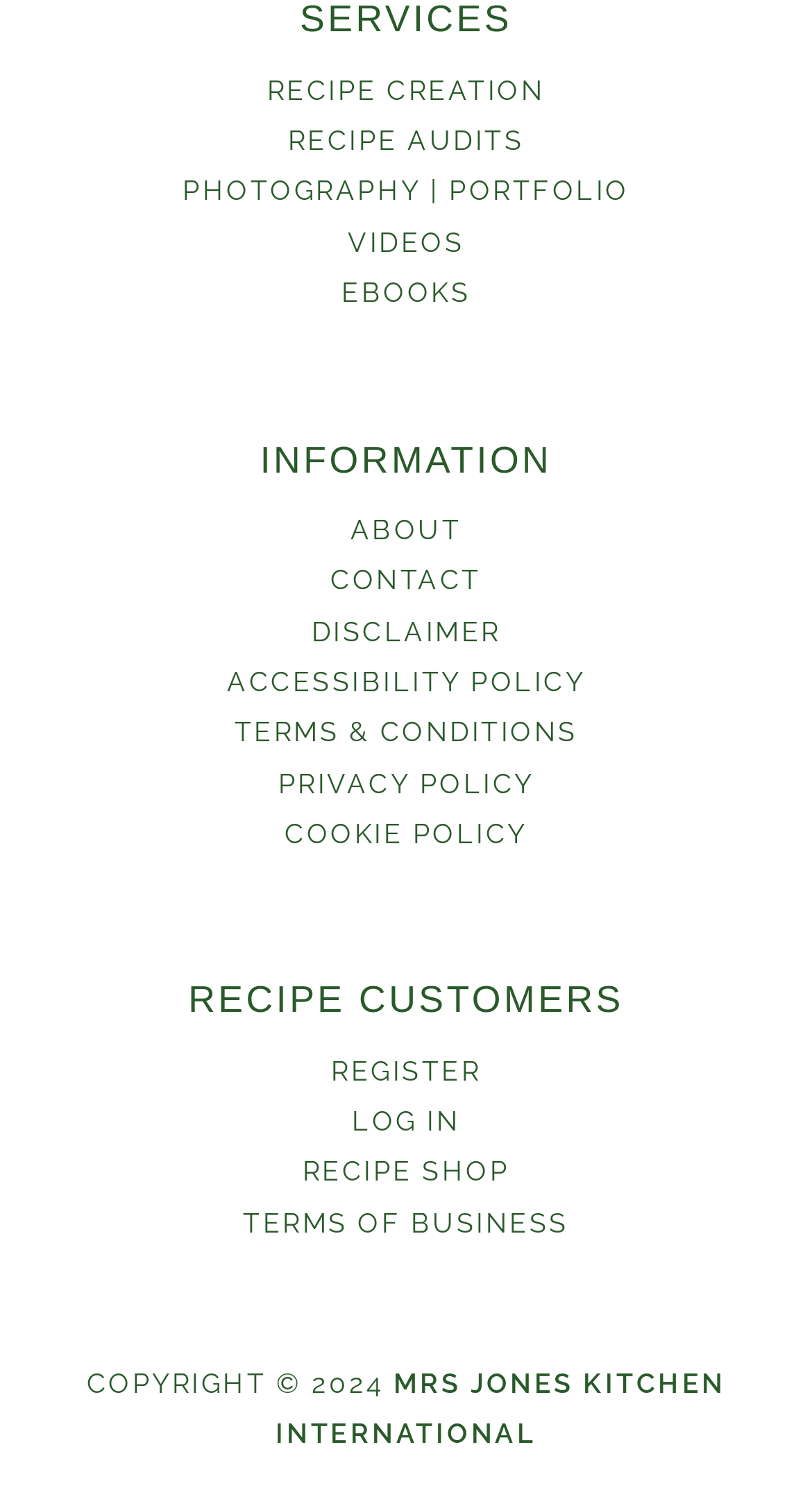How many static text elements are there at the bottom of the webpage?
Refer to the image and provide a detailed answer to the question.

At the bottom of the webpage, there are three static text elements: 'COPYRIGHT © 2024', 'MRS JONES KITCHEN', and 'INTERNATIONAL'.